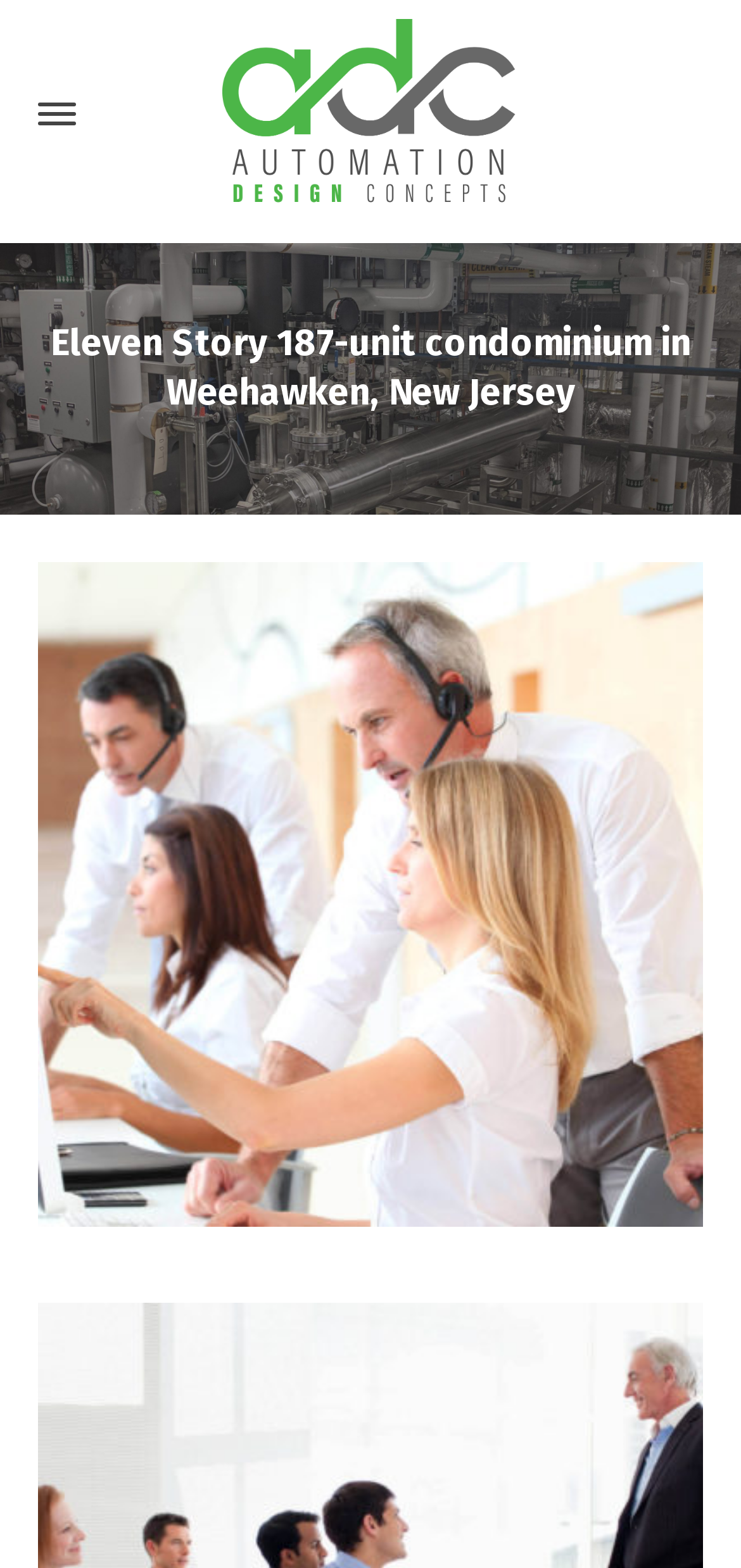Is there a button with a question mark?
Respond with a short answer, either a single word or a phrase, based on the image.

Yes